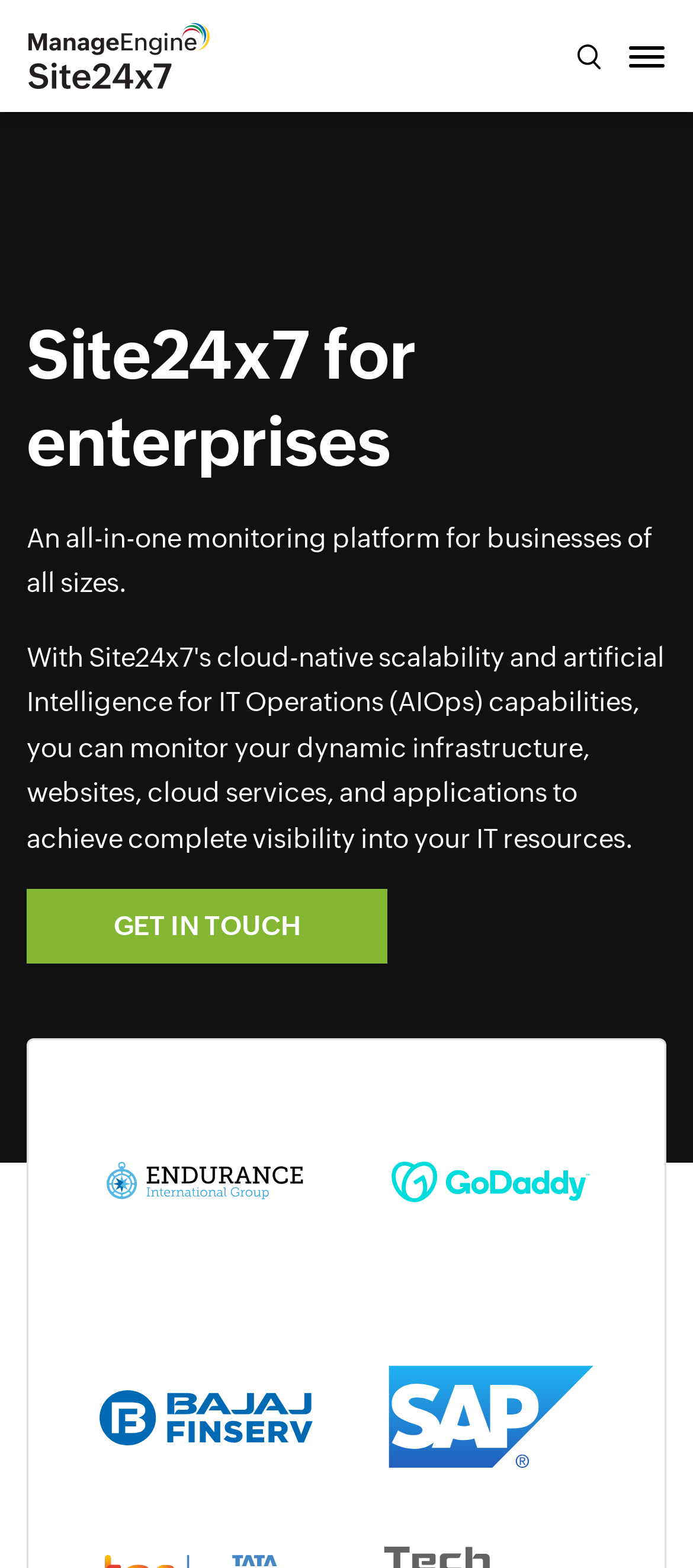Craft a detailed narrative of the webpage's structure and content.

The webpage is about IT monitoring for enterprises, specifically promoting Site24x7's all-in-one monitoring tool. At the top left corner, there is a logo of Manageengine Site24x7, which is an image linked to the website. Next to it, on the top right corner, there are two buttons: a search button and a toggle navigation button.

Below the logo, there is a heading that reads "Site24x7 for enterprises" in a prominent position, taking up most of the width of the page. Underneath the heading, there is a brief description of the platform, stating that it is an all-in-one monitoring platform for businesses of all sizes.

Further down, there is a call-to-action link "GET IN TOUCH" on the left side, accompanied by four logos of partner companies: Endurance, Godaddy, Bajajfinserv, and SAP, which are displayed in two rows. The logos are positioned towards the bottom of the page, with two on the left and two on the right.